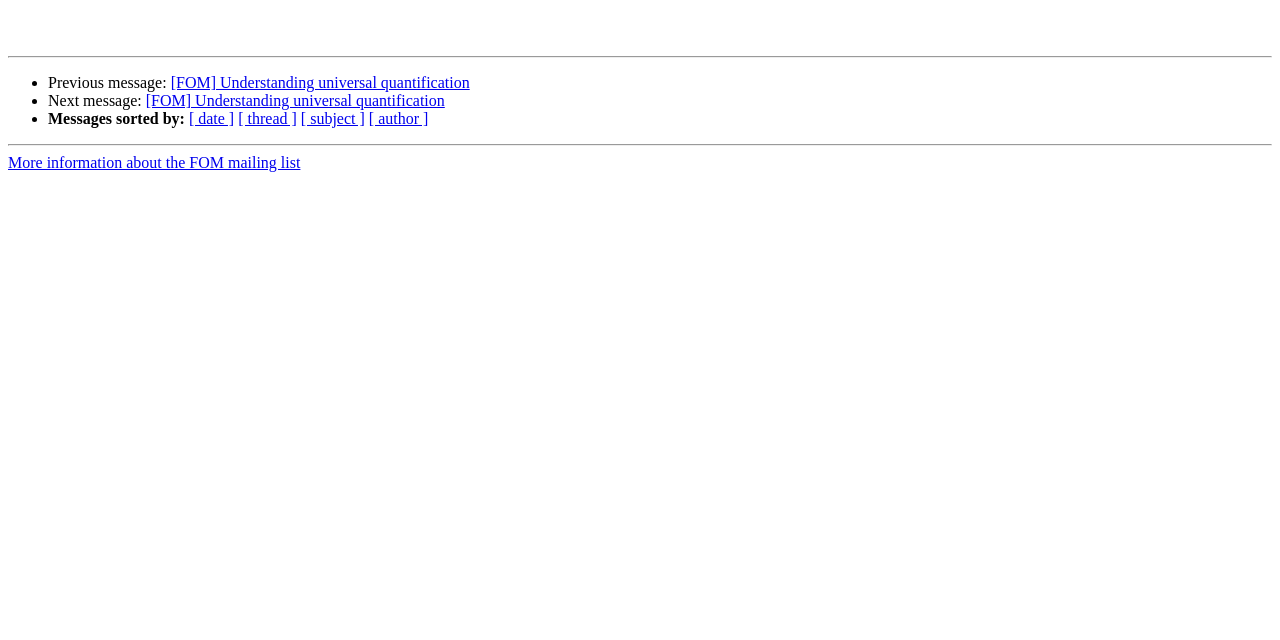Identify the bounding box for the described UI element. Provide the coordinates in (top-left x, top-left y, bottom-right x, bottom-right y) format with values ranging from 0 to 1: [ date ]

[0.148, 0.173, 0.183, 0.199]